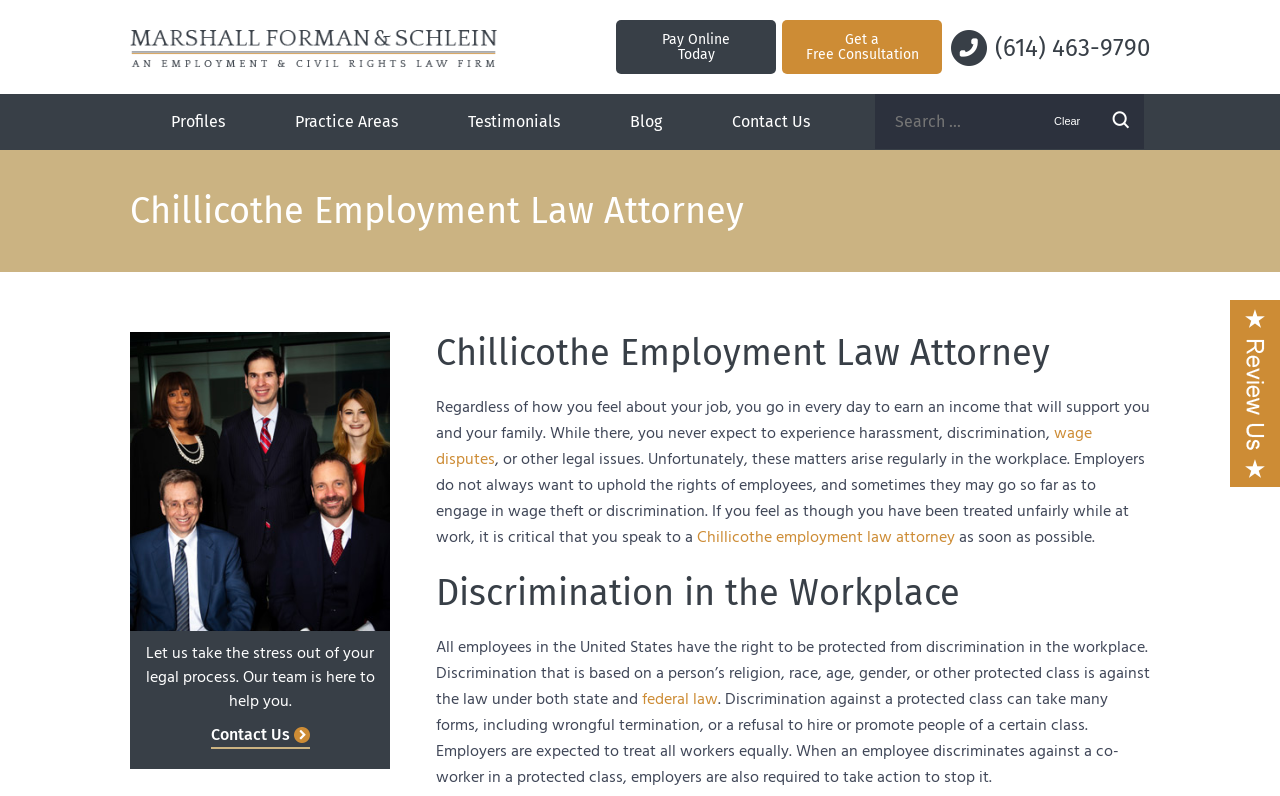What is the phone number to contact the attorney?
Please respond to the question thoroughly and include all relevant details.

I found the phone number by looking at the link element with the text '(614) 463-9790' which is located at the top of the page.